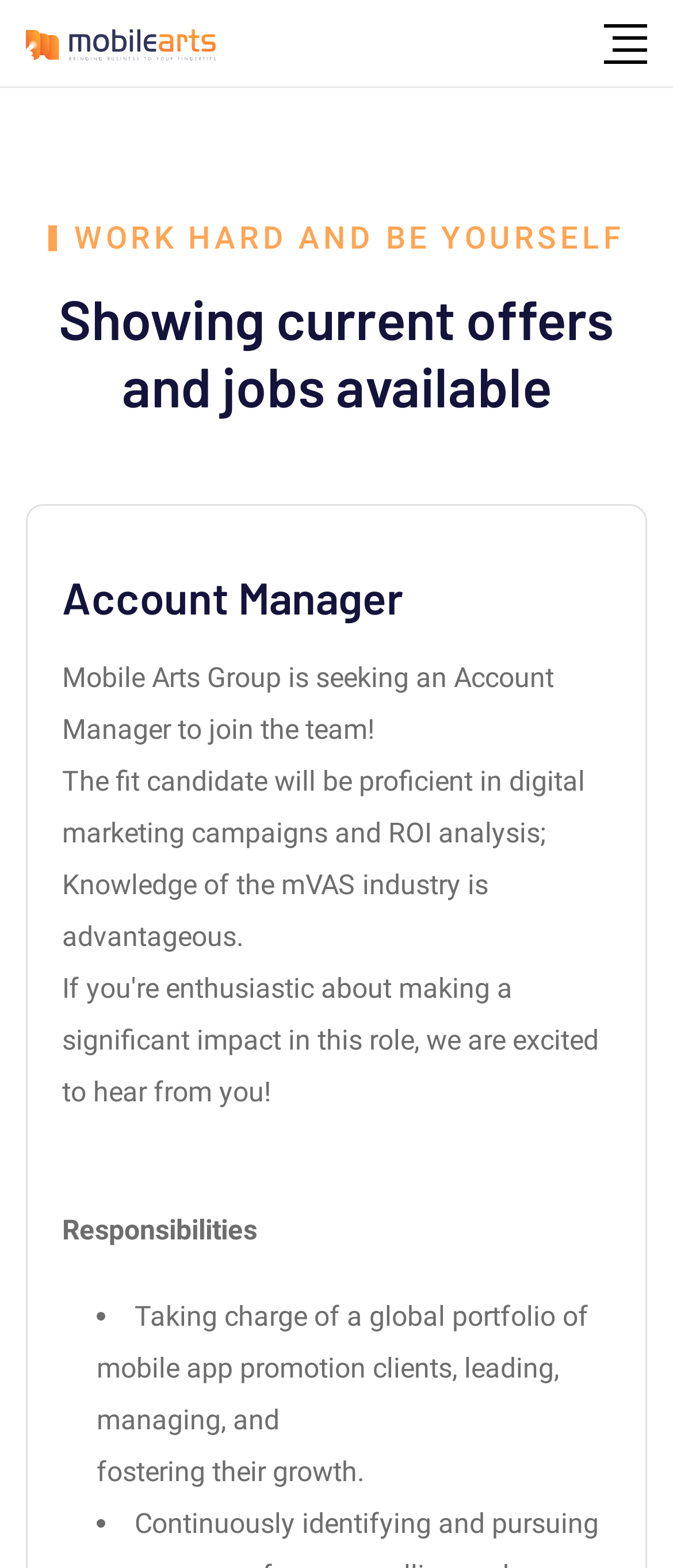What is the responsibility of the Account Manager?
Please provide a single word or phrase as your answer based on the image.

Taking charge of clients